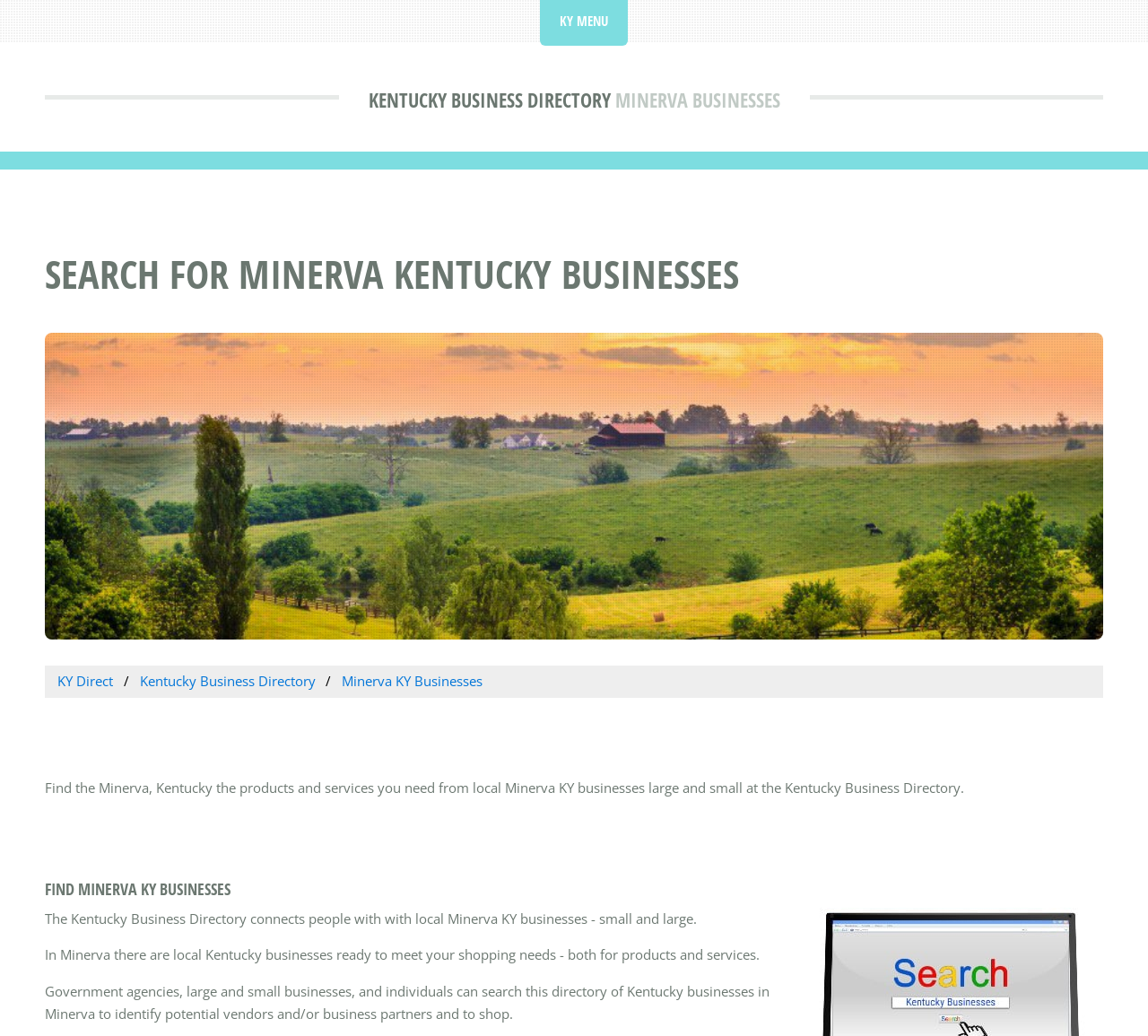Please find the bounding box for the UI component described as follows: "Business".

None